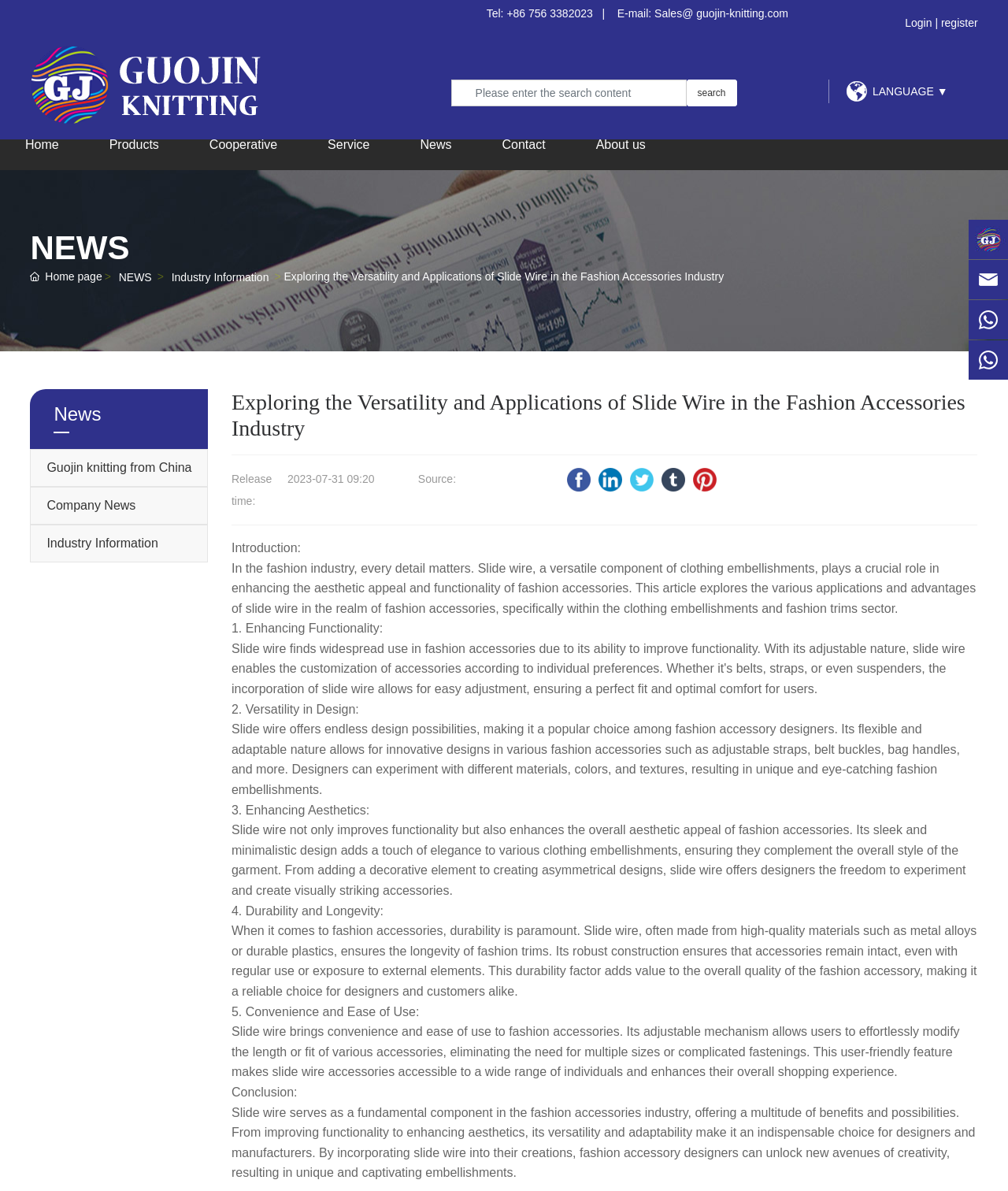What is the release time of the article?
Please interpret the details in the image and answer the question thoroughly.

The release time of the article can be found in the article content, next to the 'Release time:' label.